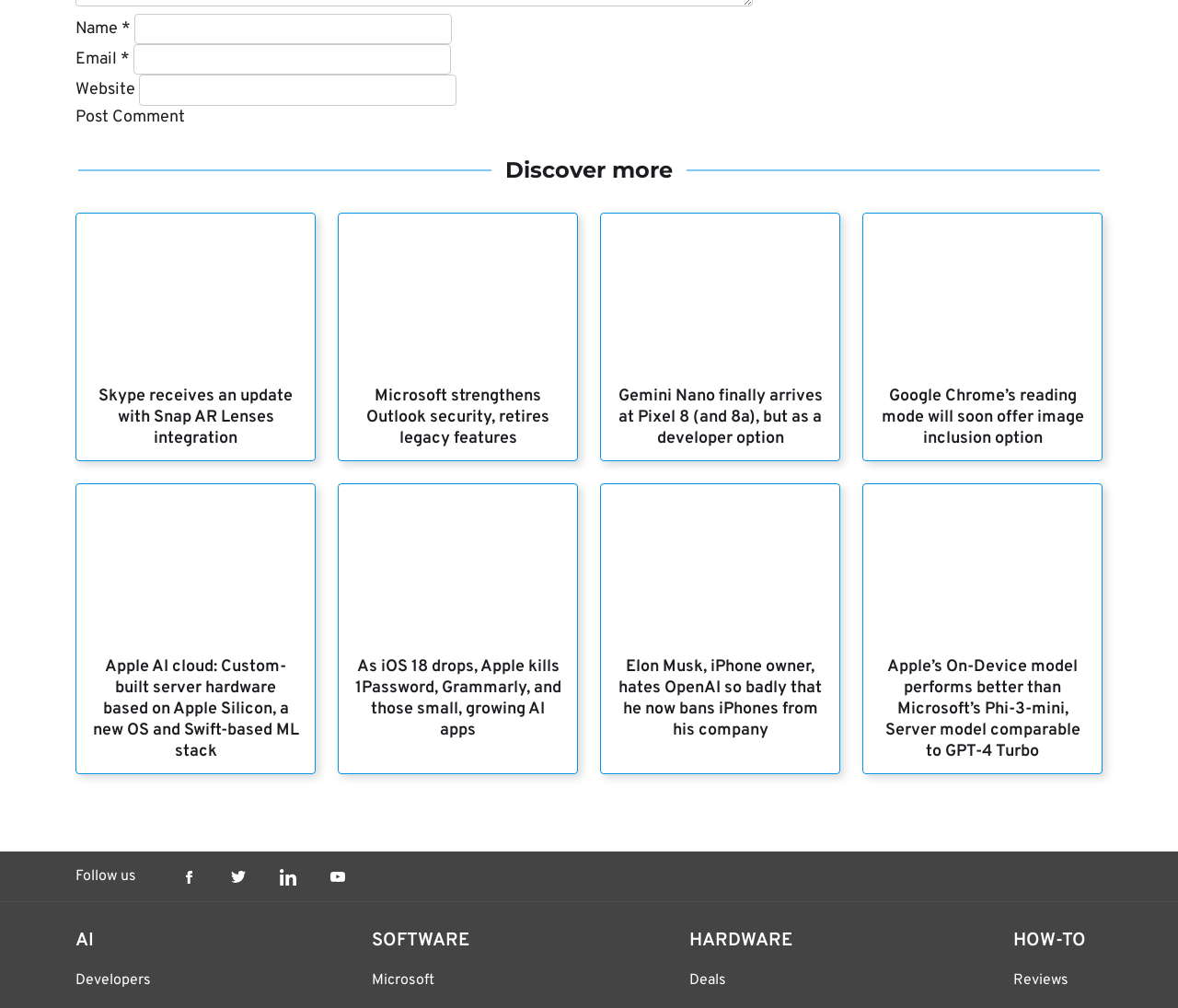What is the common theme among the links at the bottom of the page?
Look at the image and answer the question using a single word or phrase.

Technology categories